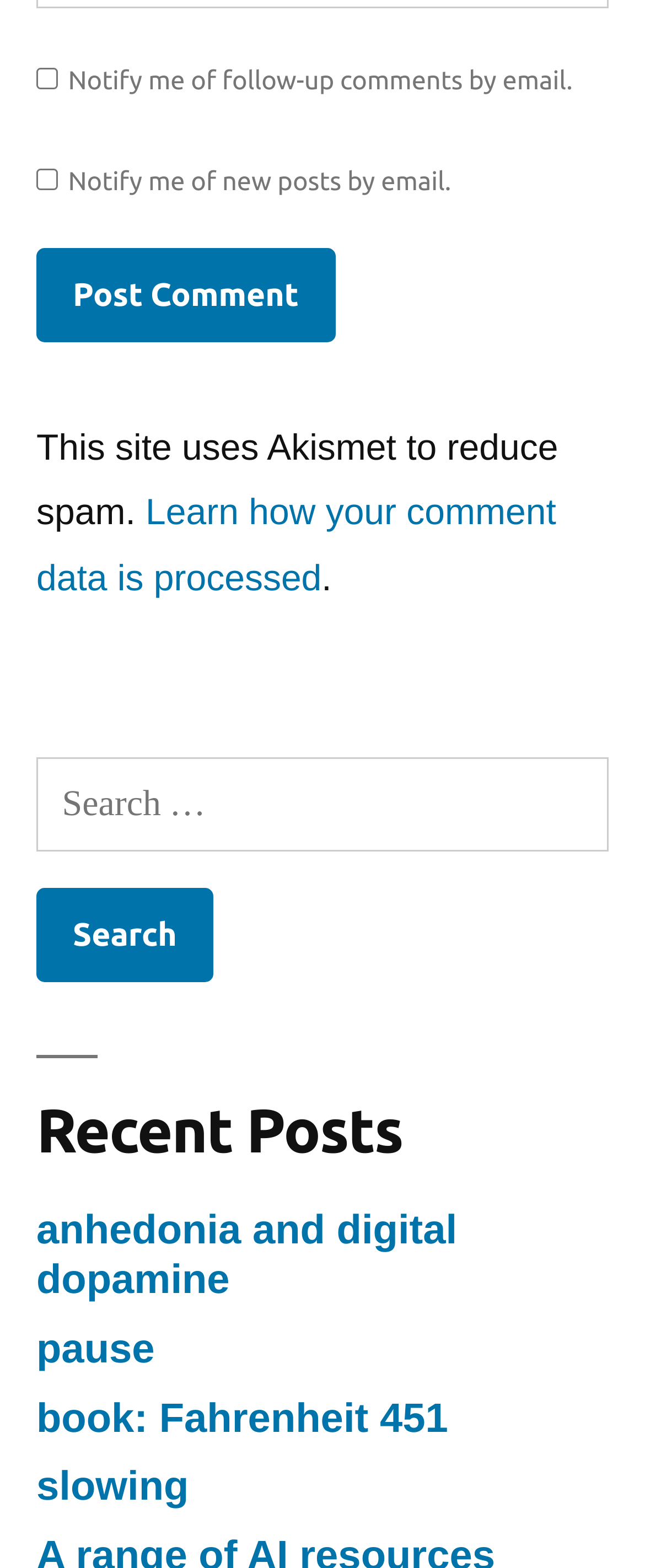Find the bounding box coordinates of the element I should click to carry out the following instruction: "Search for something".

[0.056, 0.483, 0.944, 0.543]